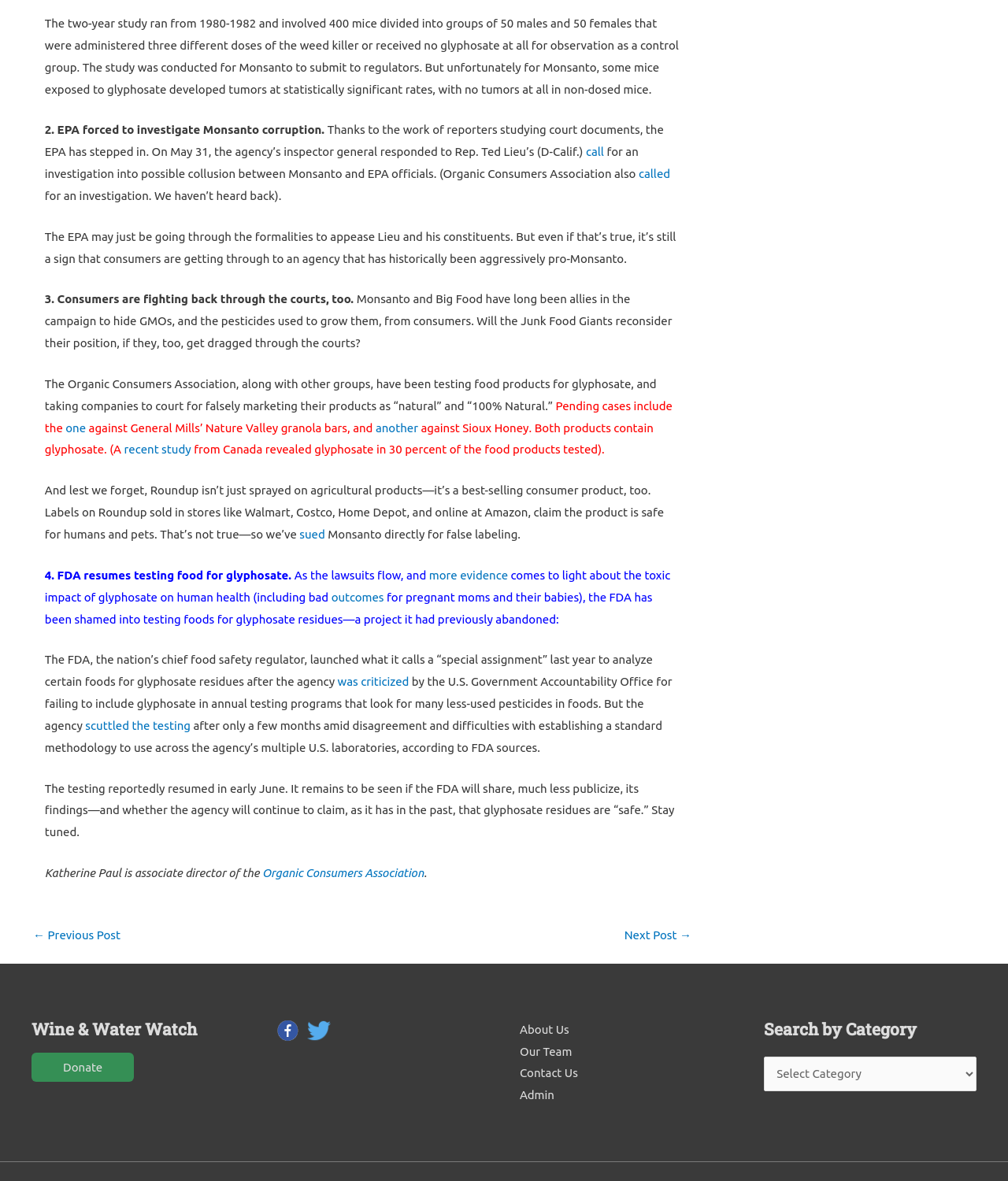Please determine the bounding box coordinates for the UI element described here. Use the format (top-left x, top-left y, bottom-right x, bottom-right y) with values bounded between 0 and 1: more evidence

[0.426, 0.481, 0.504, 0.493]